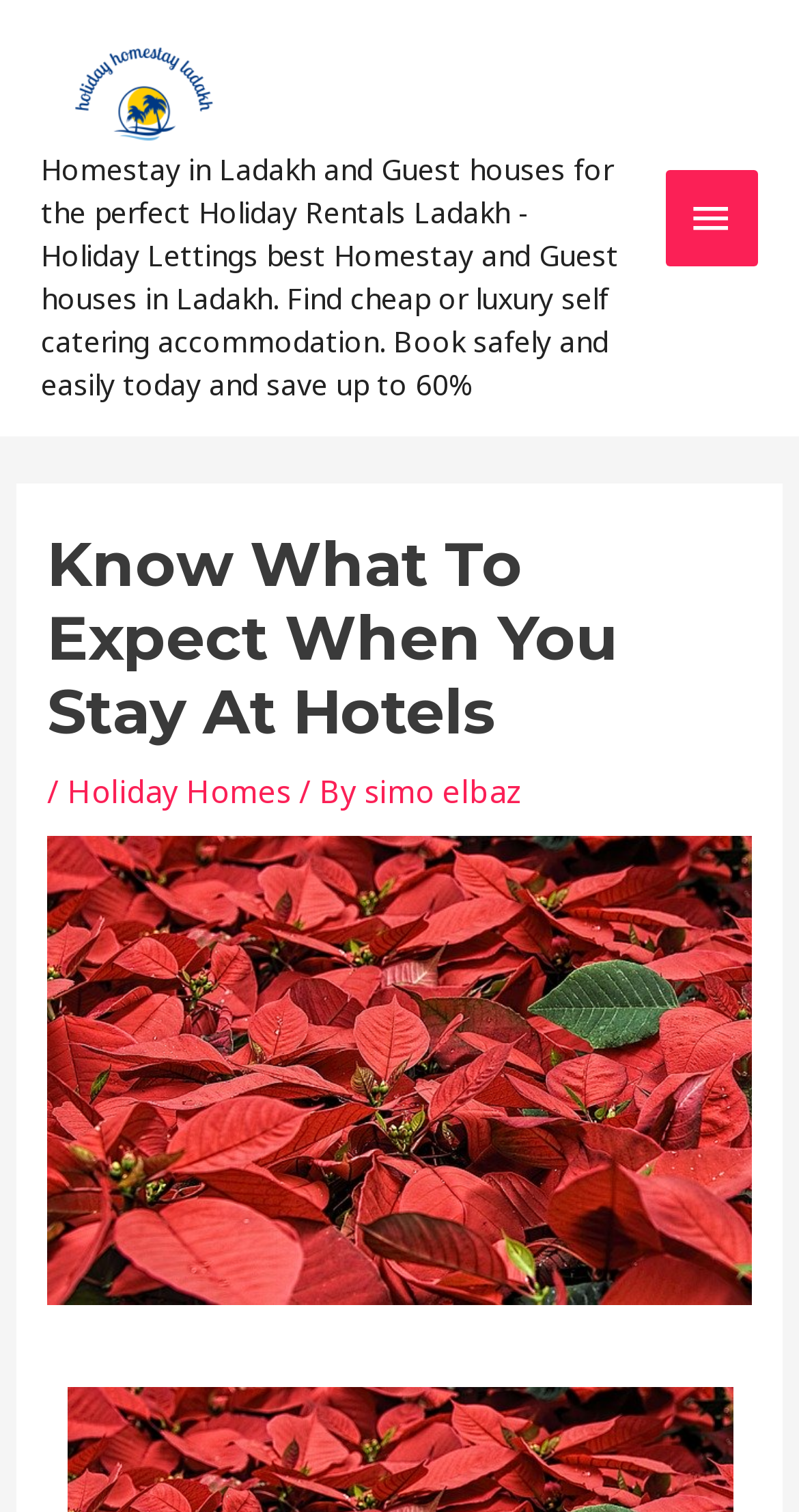Respond to the following query with just one word or a short phrase: 
What type of accommodation does the website offer?

Homestay and Guest houses